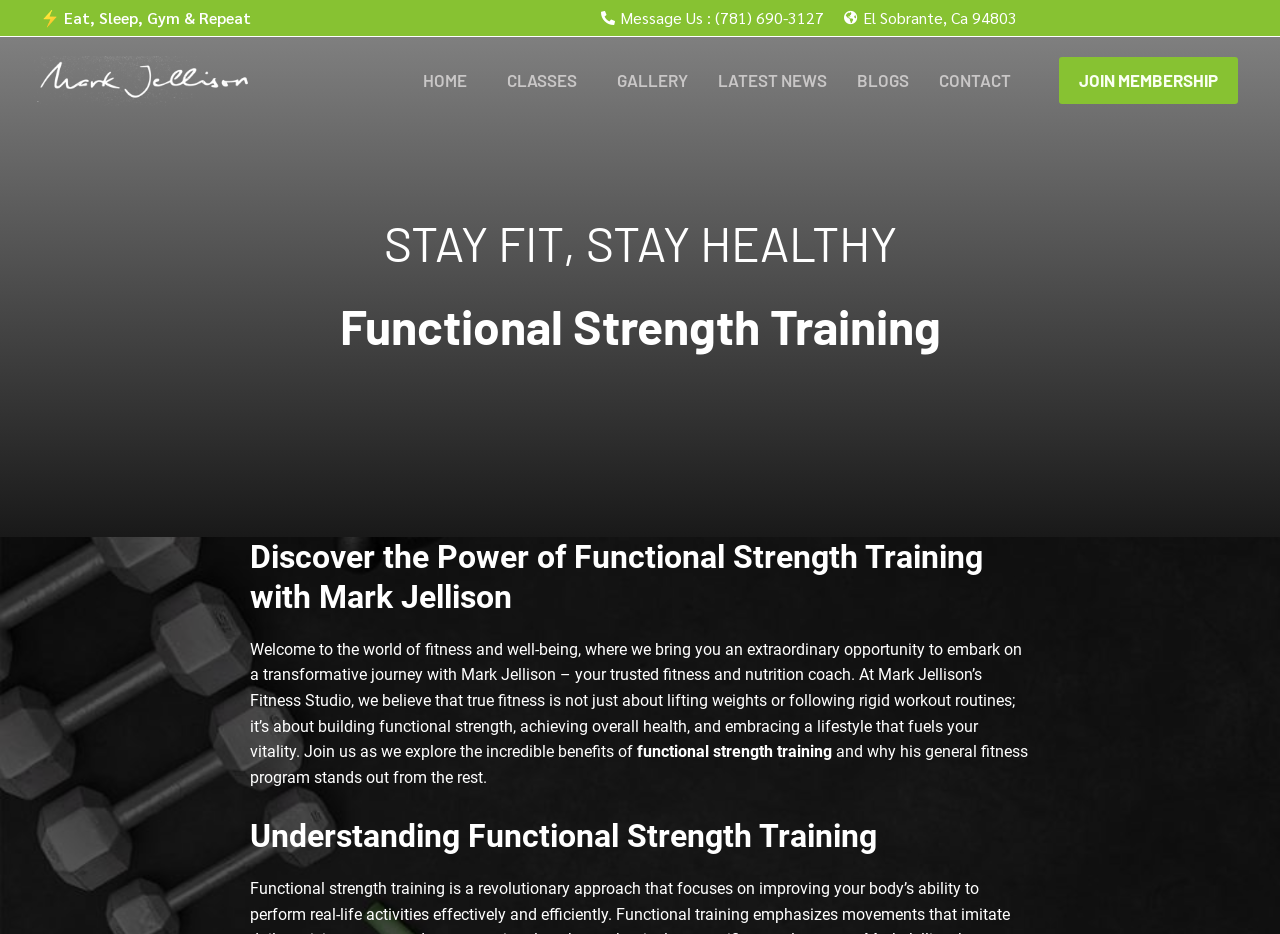Describe the webpage meticulously, covering all significant aspects.

The webpage is about a certified strength and conditioning coach, Mark Jellison, based in California. At the top, there is a heading that reads "⚡ Eat, Sleep, Gym & Repeat". Below this, there are two links, "Message Us : (781) 690-3127" and "El Sobrante, Ca 94803", which are likely contact information.

On the top navigation bar, there are six links: "HOME", "CLASSES", "GALLERY", "LATEST NEWS", "BLOGS", and "CONTACT", which are evenly spaced and horizontally aligned.

On the right side of the page, there is a prominent call-to-action link, "JOIN MEMBERSHIP", with a heading "STAY FIT, STAY HEALTHY" above it. Below the call-to-action link, there are three headings: "Functional Strength Training", "Discover the Power of Functional Strength Training with Mark Jellison", and "Understanding Functional Strength Training". These headings are stacked vertically and are likely part of a section that introduces Mark Jellison's fitness program.

The main content of the page is a paragraph of text that welcomes visitors to Mark Jellison's Fitness Studio and explains the philosophy behind his fitness program. The text is divided into three parts, with the middle part highlighted as "functional strength training". The text describes the benefits of functional strength training and how Mark Jellison's program stands out from others.